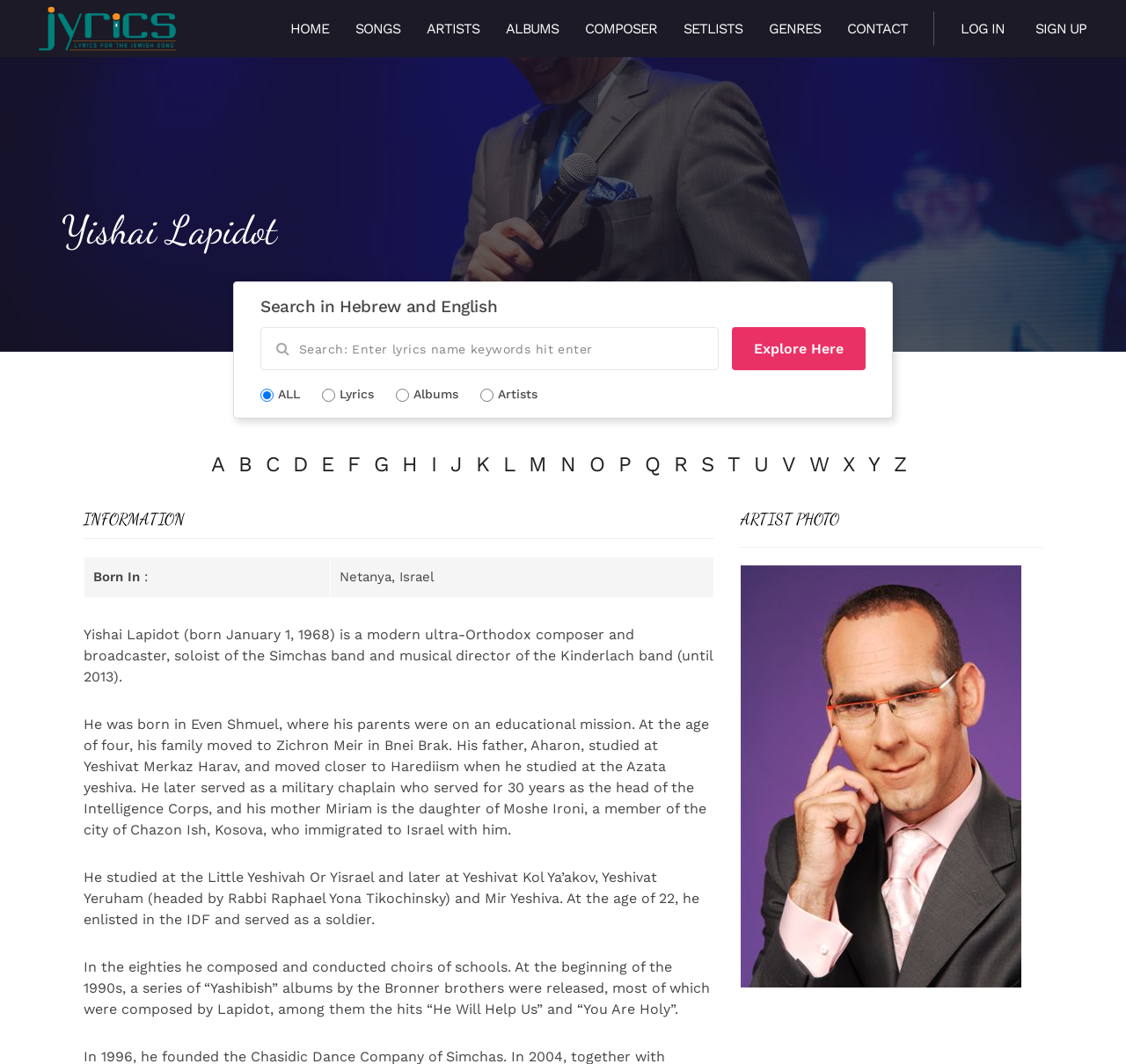Specify the bounding box coordinates of the element's area that should be clicked to execute the given instruction: "Click on the HOME link". The coordinates should be four float numbers between 0 and 1, i.e., [left, top, right, bottom].

[0.246, 0.0, 0.304, 0.055]